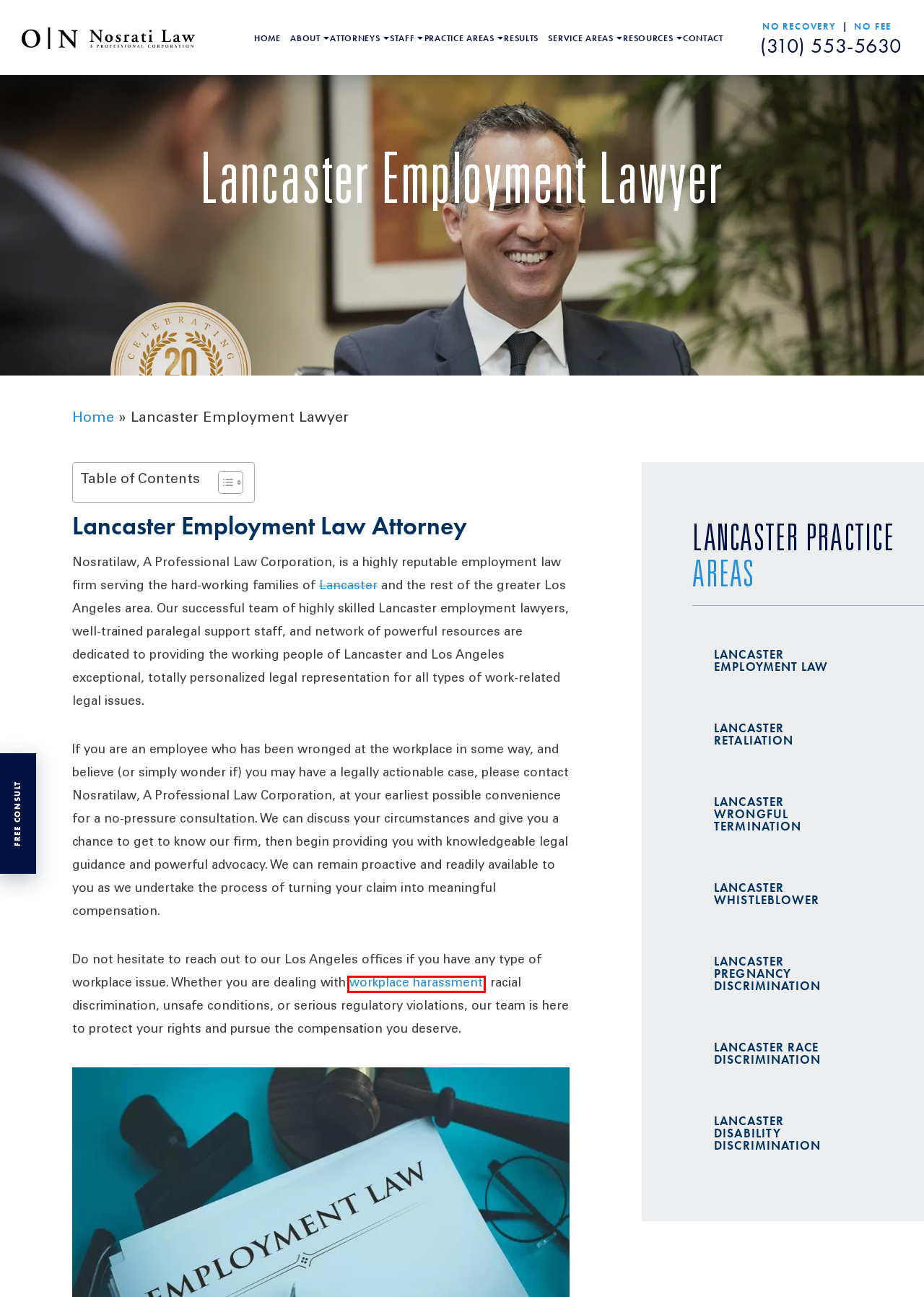Examine the screenshot of a webpage with a red bounding box around a UI element. Your task is to identify the webpage description that best corresponds to the new webpage after clicking the specified element. The given options are:
A. Lancaster Pregnancy Discrimination Lawyer & Law Firm - Free Consultation
B. Lancaster Retaliation Lawyer & Law Firm - Free Consultation
C. Case Results - Nosratilaw
D. Lancaster Wrongful Termination Lawyer & Law Firm - Free Consultation
E. Lancaster Disability Discrimination Lawyer & Law Firm - Free Consult
F. Los Angeles Sexual Harassment Lawyer - Free Consultation
G. Lancaster Race Discrimination Lawyer & Law Firm - Free Consultation
H. Contact

F